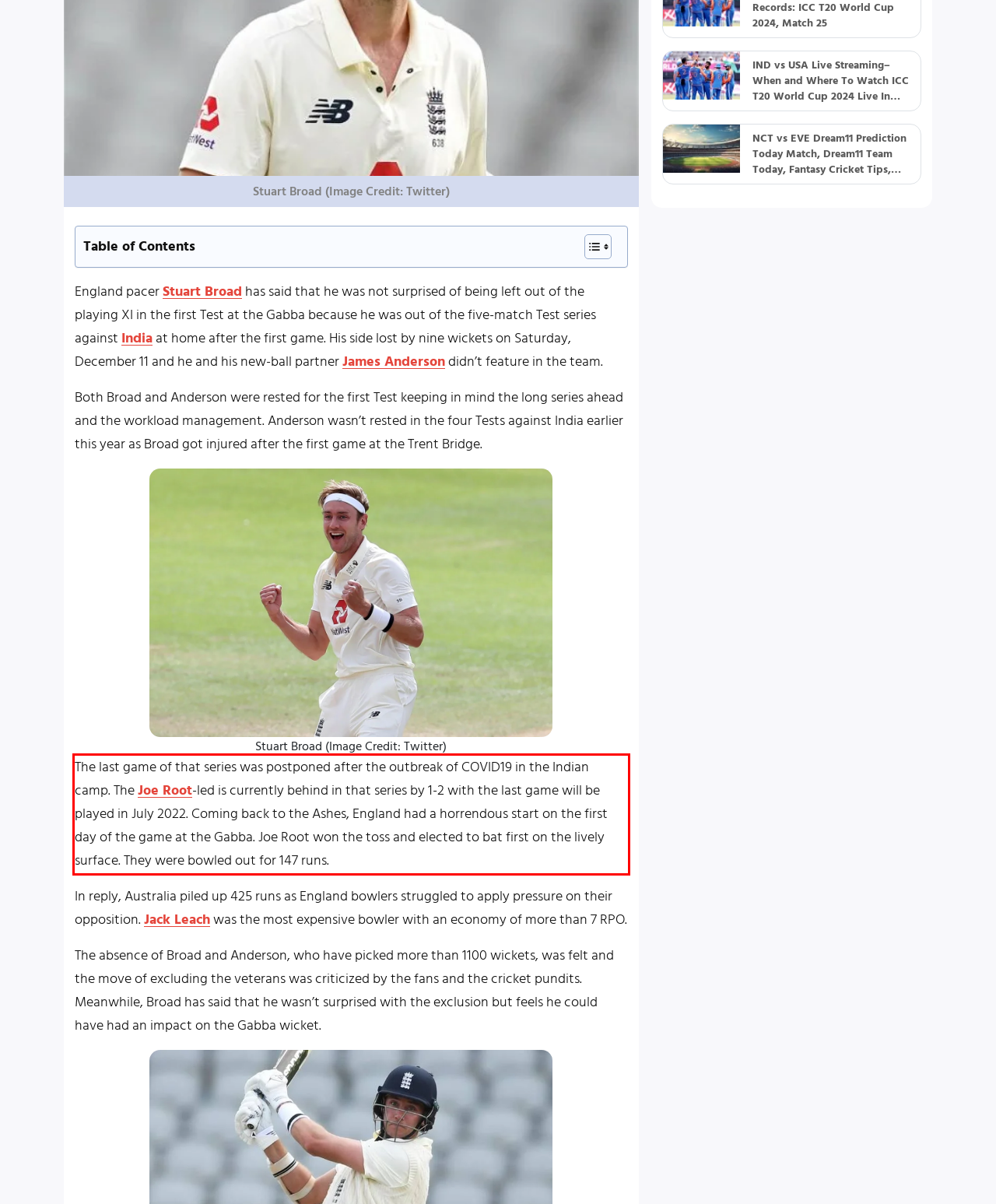Given a screenshot of a webpage containing a red bounding box, perform OCR on the text within this red bounding box and provide the text content.

The last game of that series was postponed after the outbreak of COVID19 in the Indian camp. The Joe Root-led is currently behind in that series by 1-2 with the last game will be played in July 2022. Coming back to the Ashes, England had a horrendous start on the first day of the game at the Gabba. Joe Root won the toss and elected to bat first on the lively surface. They were bowled out for 147 runs.